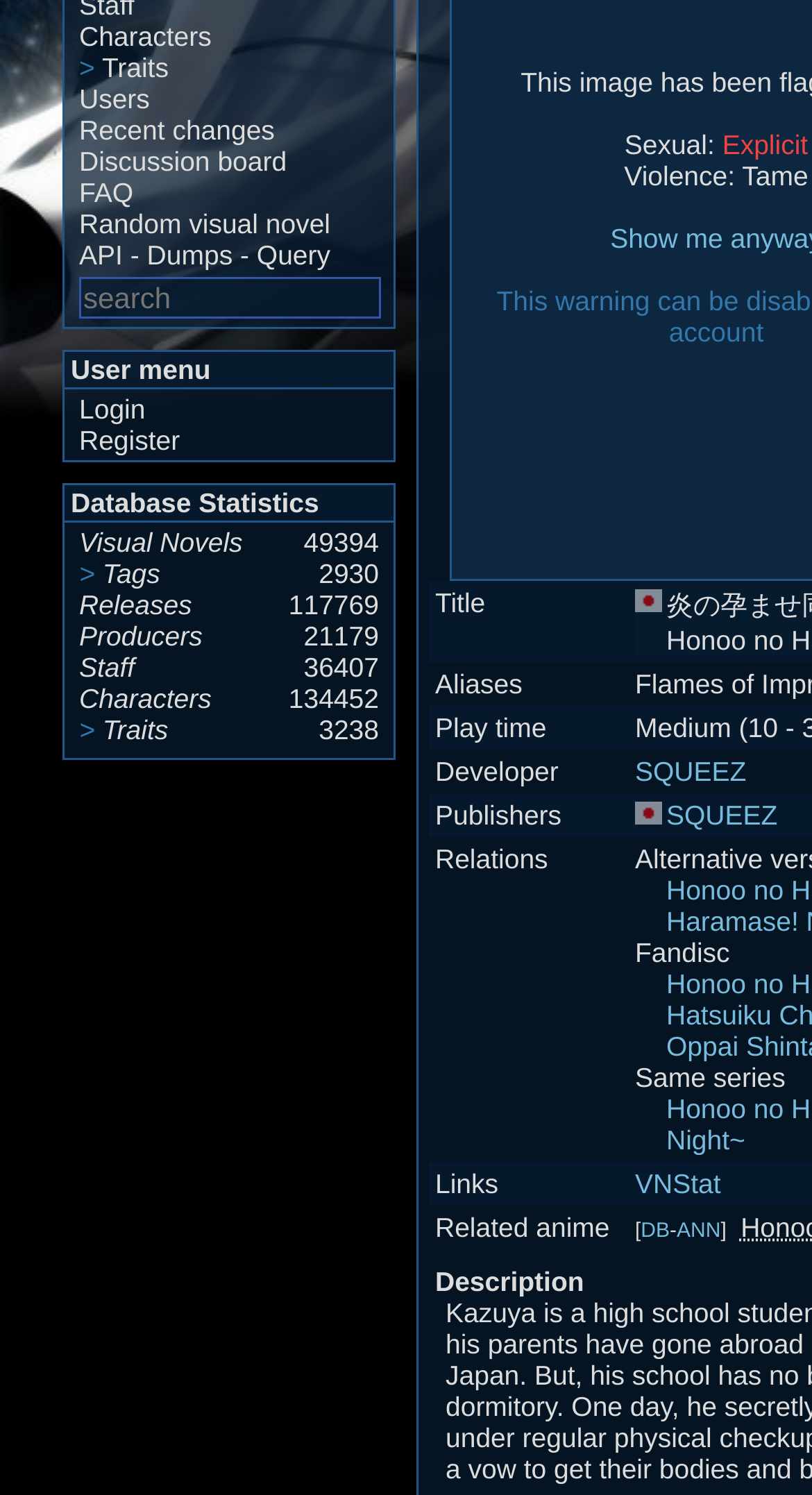Using the given element description, provide the bounding box coordinates (top-left x, top-left y, bottom-right x, bottom-right y) for the corresponding UI element in the screenshot: API

[0.097, 0.16, 0.151, 0.182]